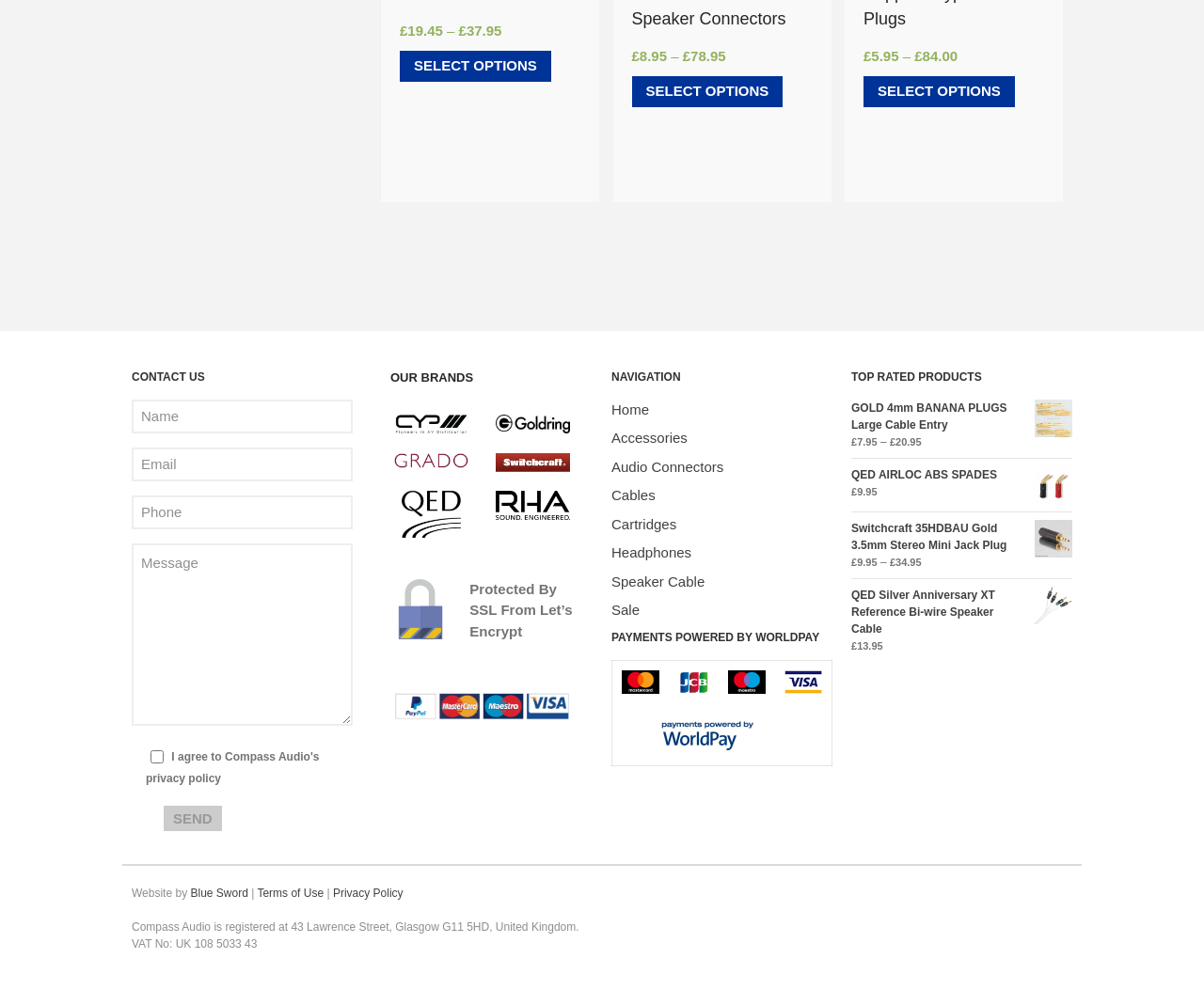What is the name of the website development company?
Relying on the image, give a concise answer in one word or a brief phrase.

Blue Sword